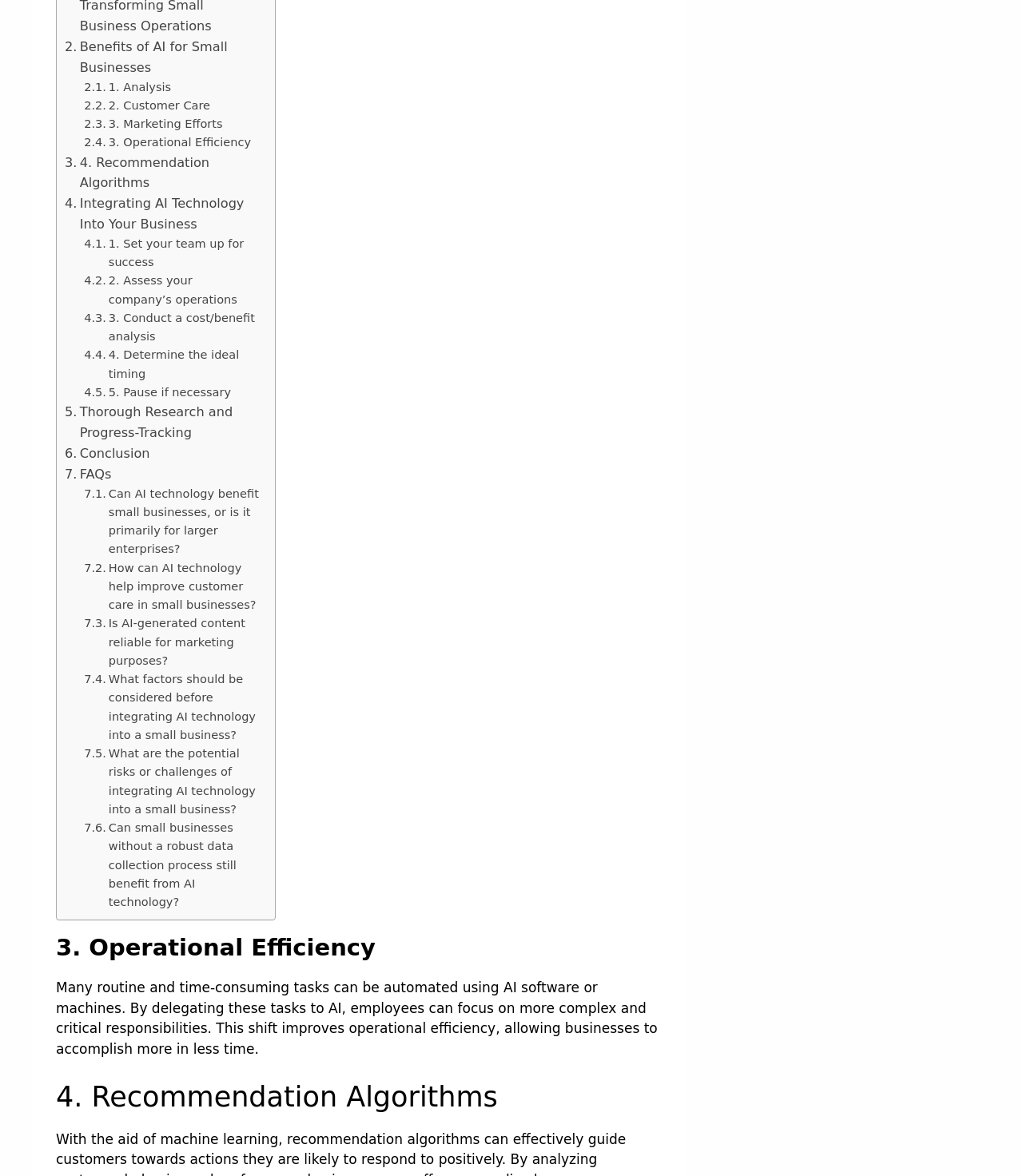Give the bounding box coordinates for this UI element: "3. Conduct a cost/benefit analysis". The coordinates should be four float numbers between 0 and 1, arranged as [left, top, right, bottom].

[0.082, 0.263, 0.253, 0.294]